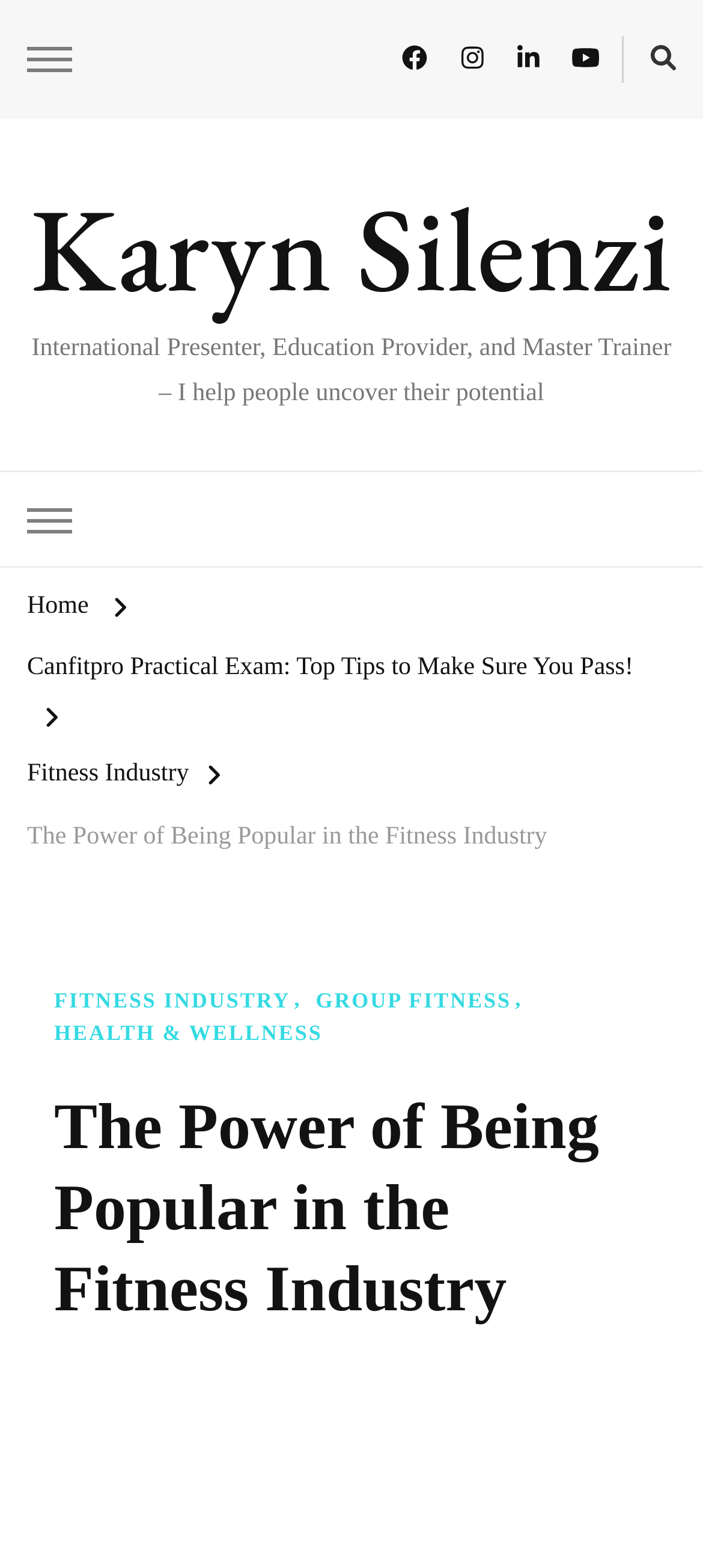Can you find the bounding box coordinates for the element that needs to be clicked to execute this instruction: "Read the article about Canfitpro Practical Exam"? The coordinates should be given as four float numbers between 0 and 1, i.e., [left, top, right, bottom].

[0.038, 0.421, 0.901, 0.438]